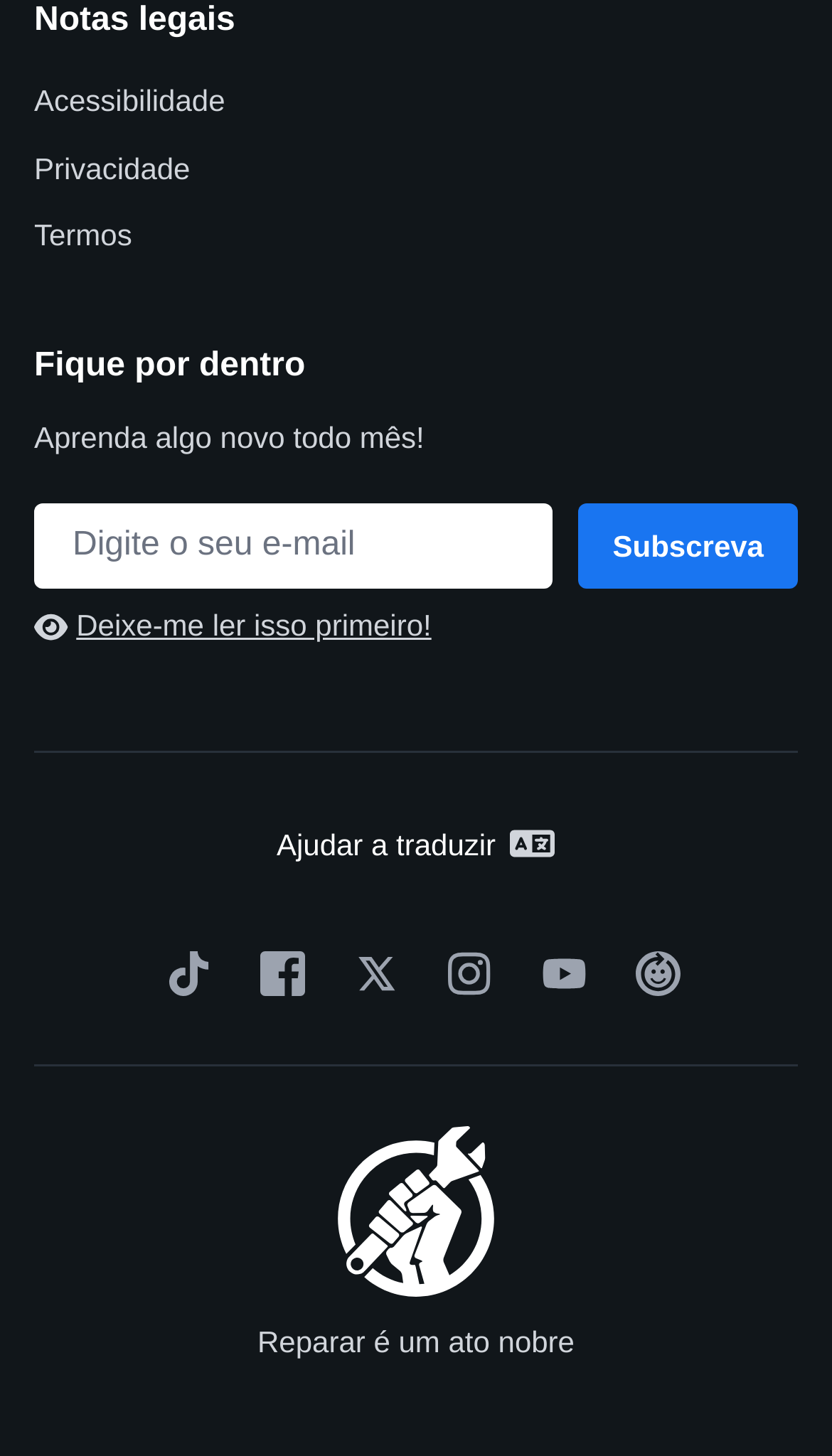Please identify the bounding box coordinates of where to click in order to follow the instruction: "Learn more about accessibility".

[0.041, 0.056, 0.271, 0.08]